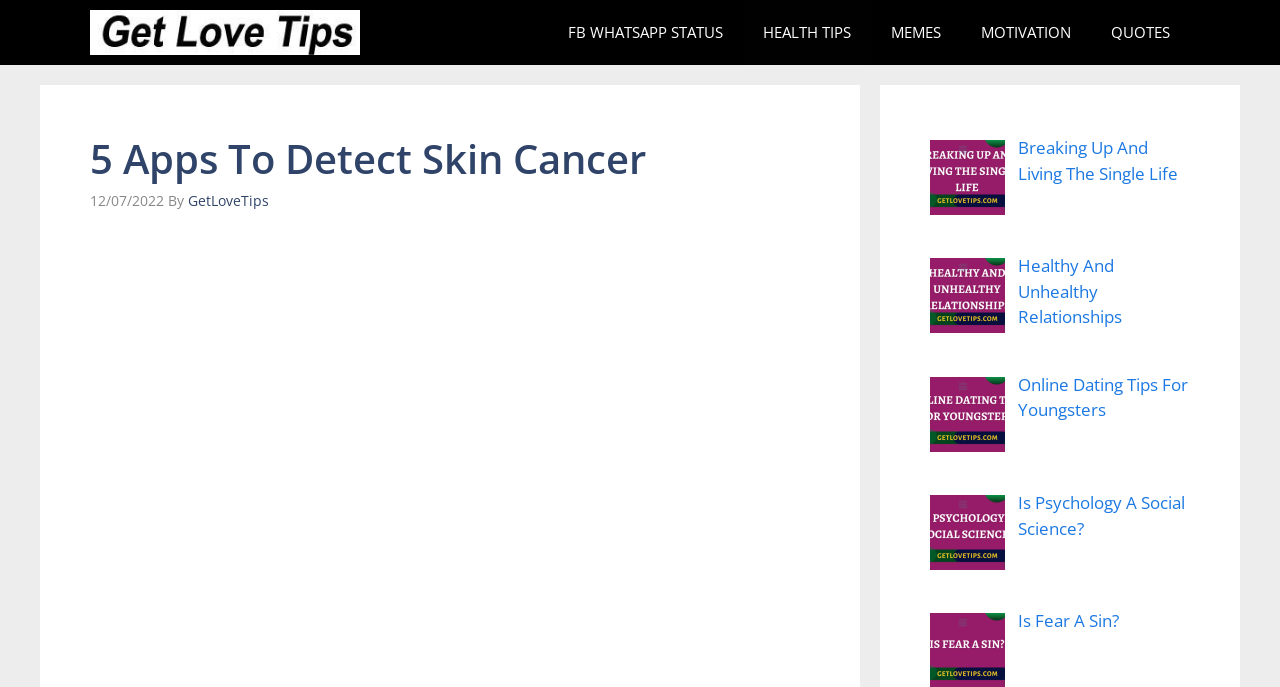What is the author of the article?
From the image, provide a succinct answer in one word or a short phrase.

Aman